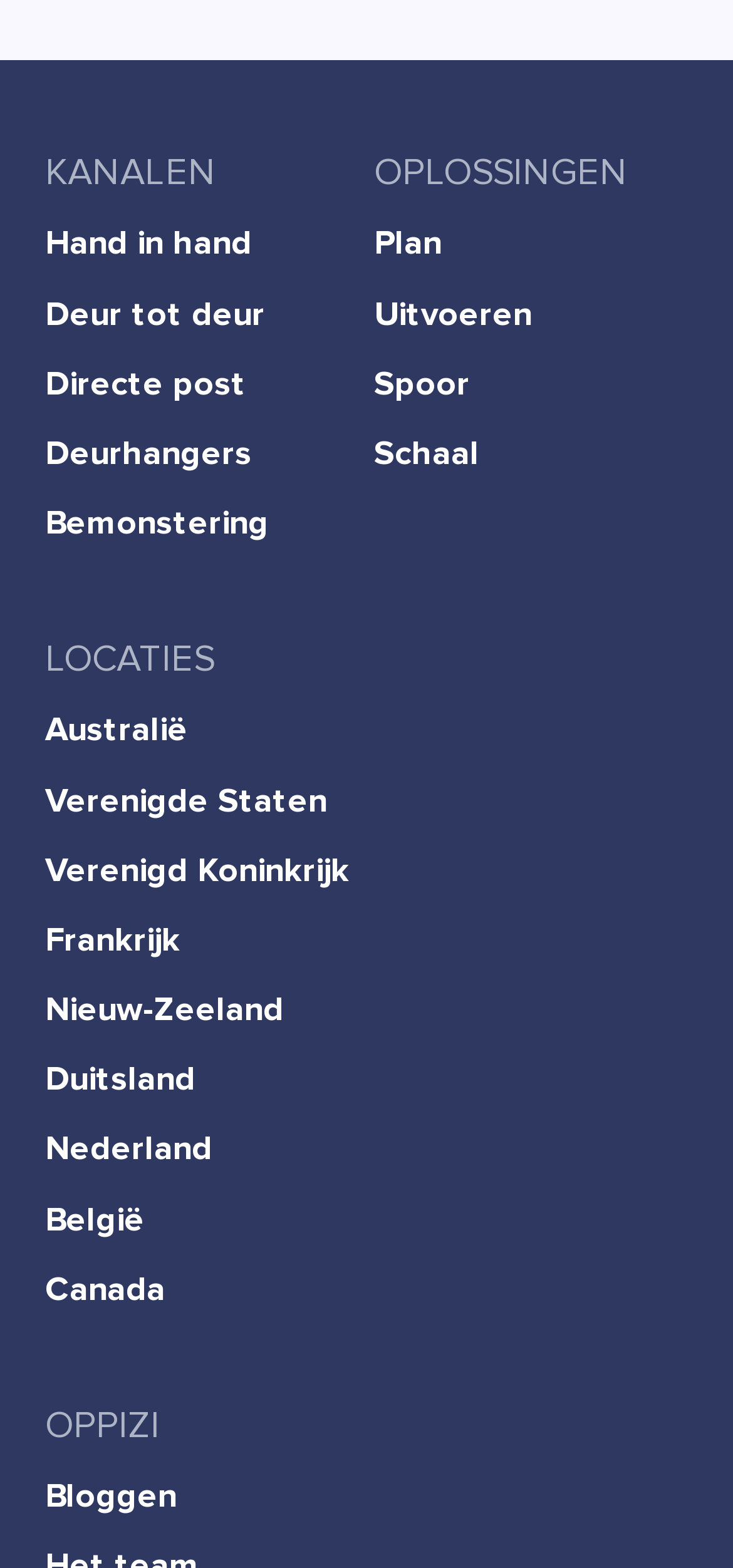Using the given description, provide the bounding box coordinates formatted as (top-left x, top-left y, bottom-right x, bottom-right y), with all values being floating point numbers between 0 and 1. Description: Duitsland

[0.062, 0.674, 0.938, 0.704]